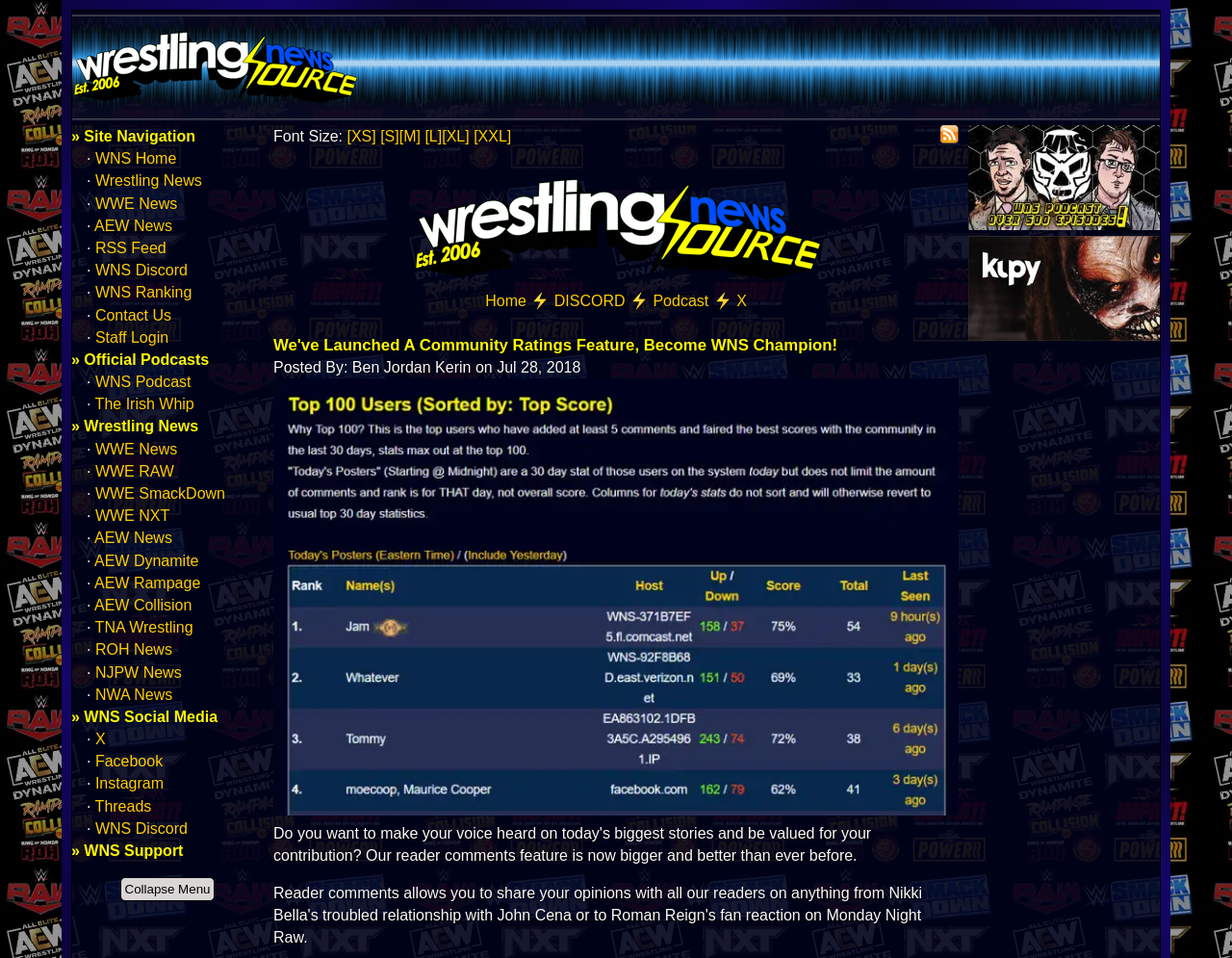Provide a single word or phrase answer to the question: 
What is the name of the podcast?

WNS Podcast